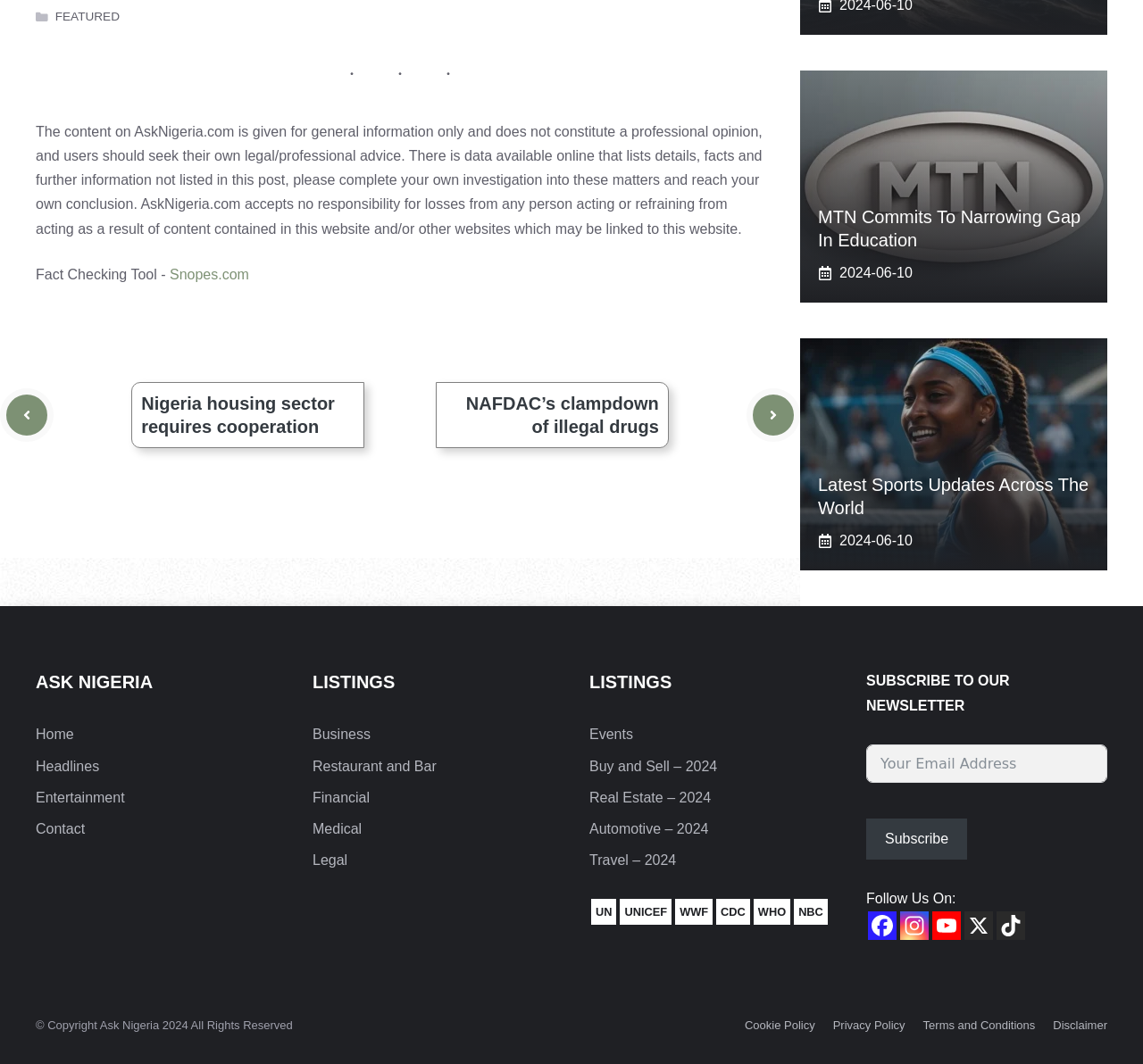Respond to the question below with a concise word or phrase:
What is the copyright information for Ask Nigeria?

Copyright Ask Nigeria 2024 All Rights Reserved